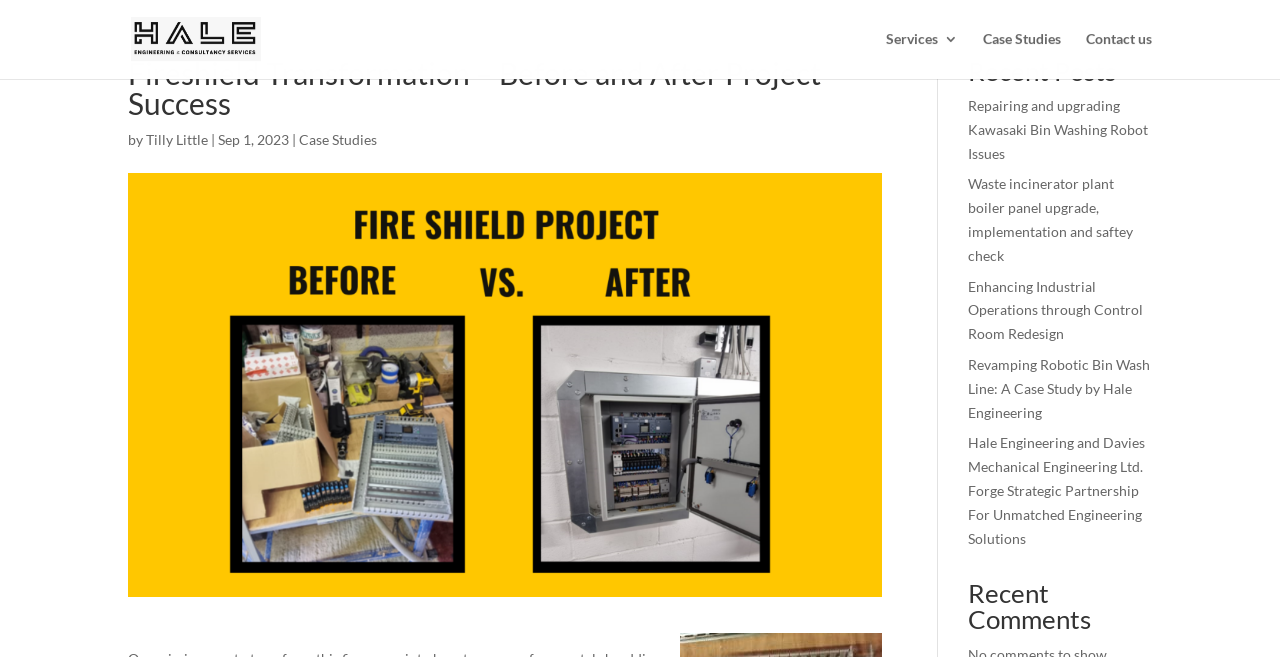How many recent posts are listed?
Using the information presented in the image, please offer a detailed response to the question.

The recent posts section is listed under the heading 'Recent Posts' and contains five link elements, each representing a different post, which are 'Repairing and upgrading Kawasaki Bin Washing Robot Issues', 'Waste incinerator plant boiler panel upgrade, implementation and saftey check', 'Enhancing Industrial Operations through Control Room Redesign', 'Revamping Robotic Bin Wash Line: A Case Study by Hale Engineering', and 'Hale Engineering and Davies Mechanical Engineering Ltd. Forge Strategic Partnership For Unmatched Engineering Solutions'.